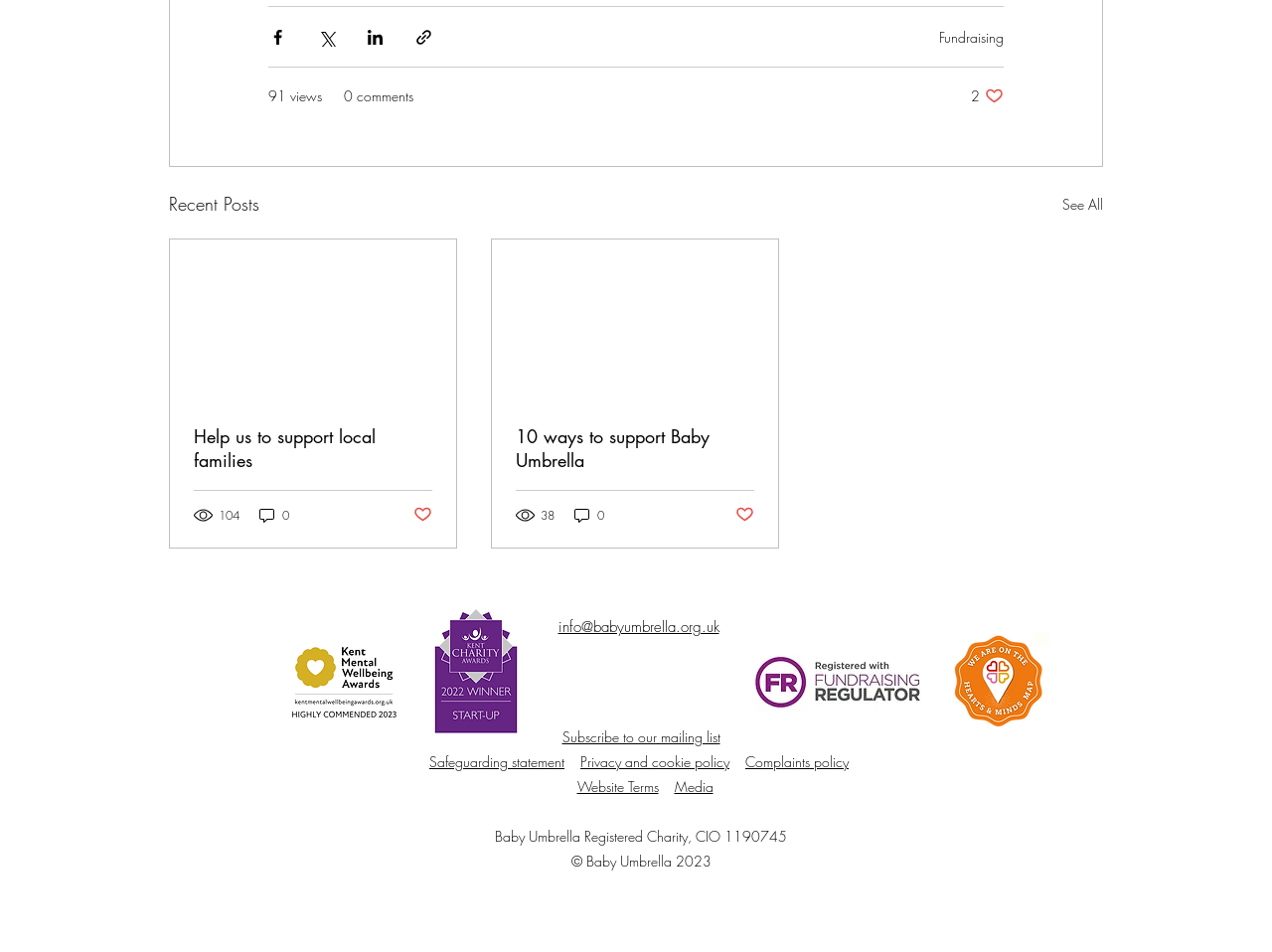Determine the bounding box coordinates of the section I need to click to execute the following instruction: "Share via Facebook". Provide the coordinates as four float numbers between 0 and 1, i.e., [left, top, right, bottom].

[0.211, 0.029, 0.226, 0.049]